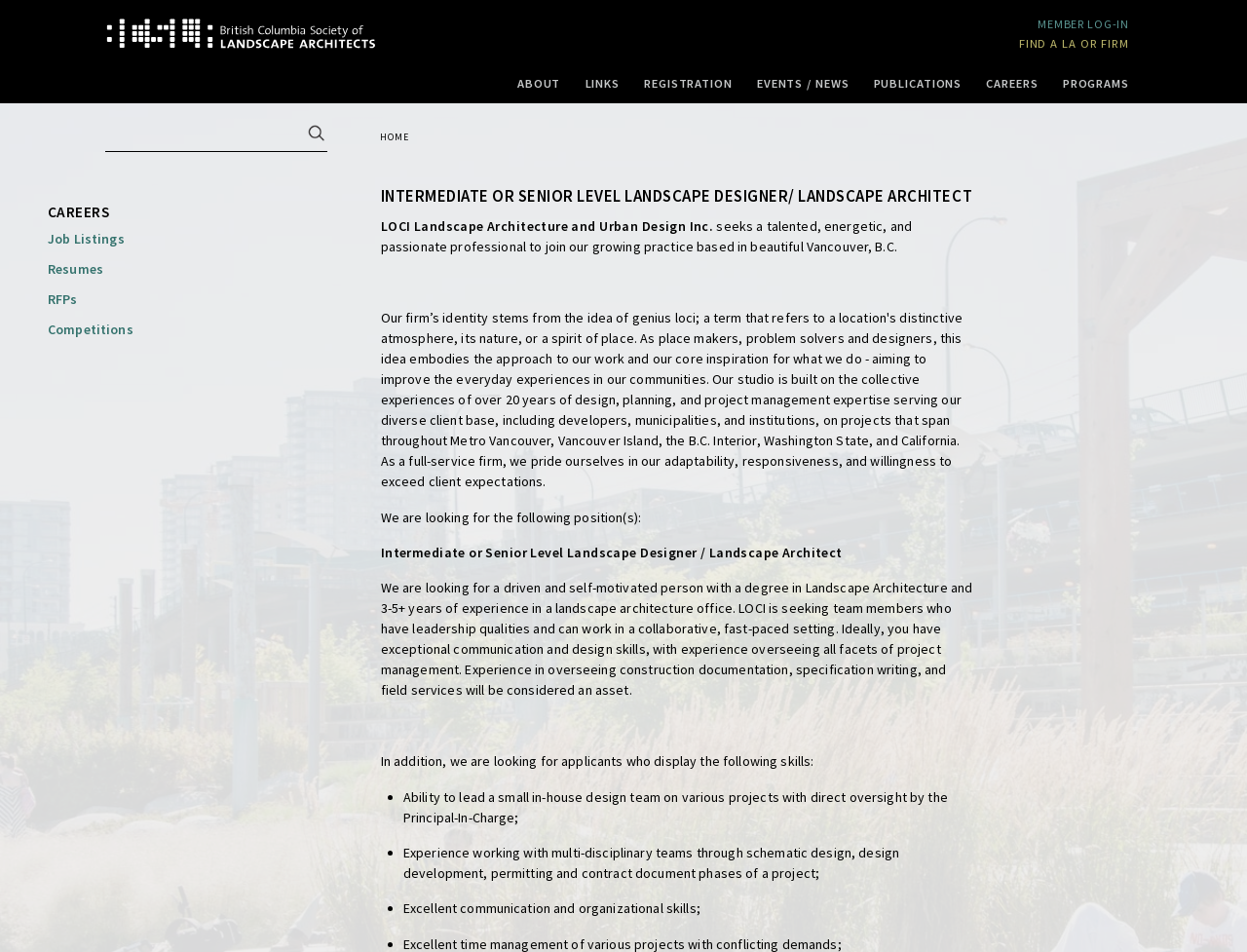How many years of experience is required?
Answer with a single word or phrase by referring to the visual content.

3-5+ years